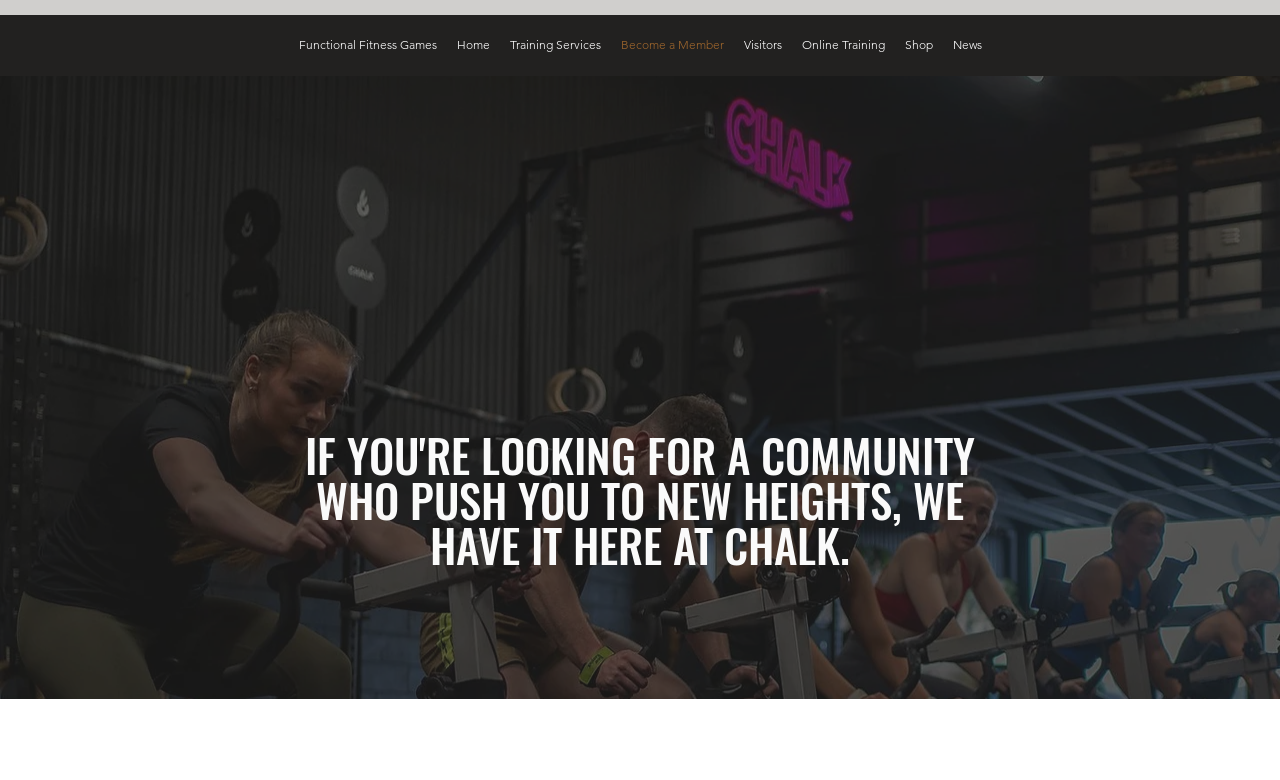Refer to the image and provide an in-depth answer to the question: 
Where is the navigation menu located?

I found this answer by analyzing the bounding box coordinates of the navigation links, which have y1 and y2 values ranging from 0.038 to 0.077, indicating that they are located at the top of the page.